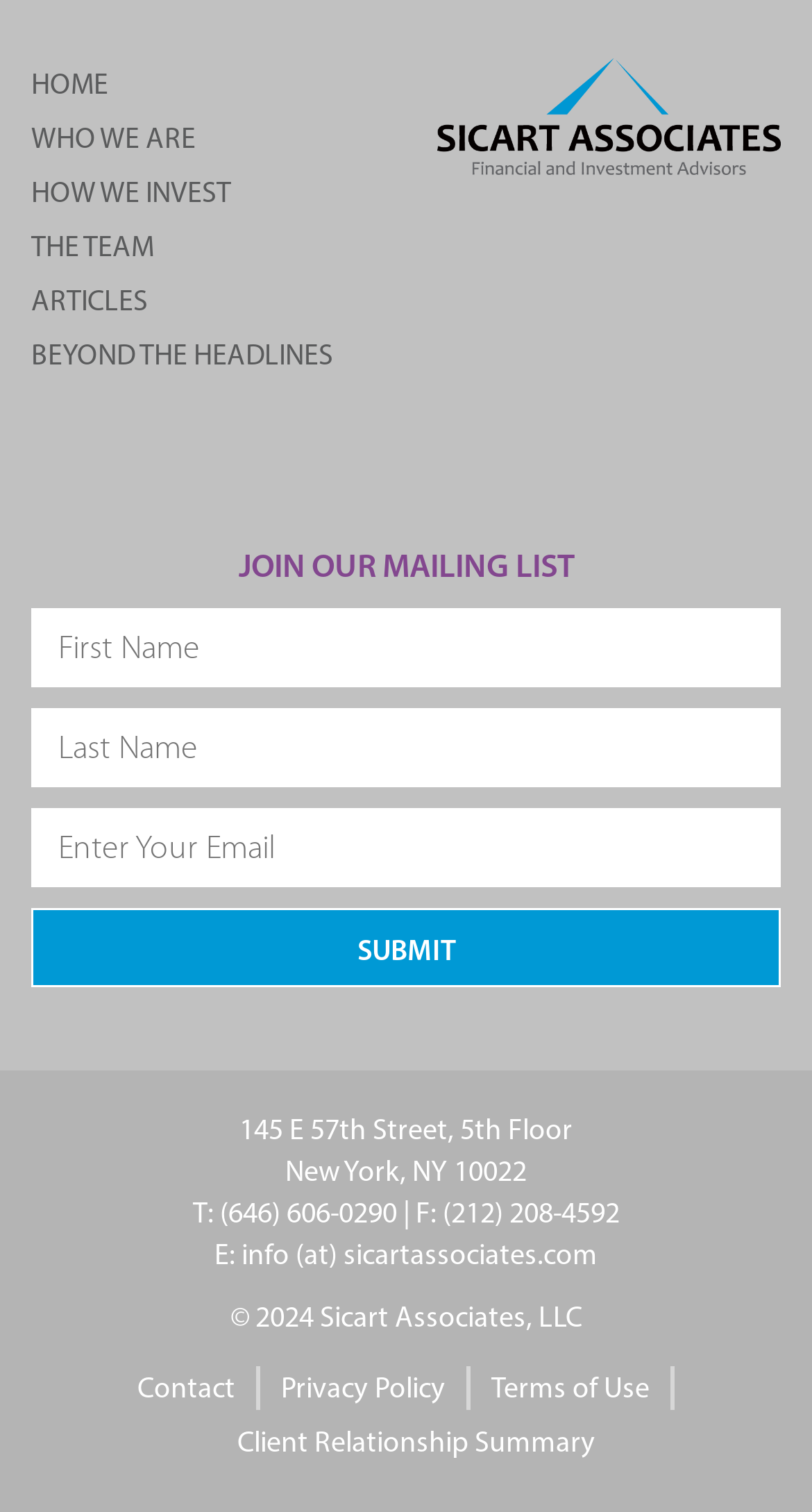How many textboxes are there in the mailing list form?
Using the picture, provide a one-word or short phrase answer.

3